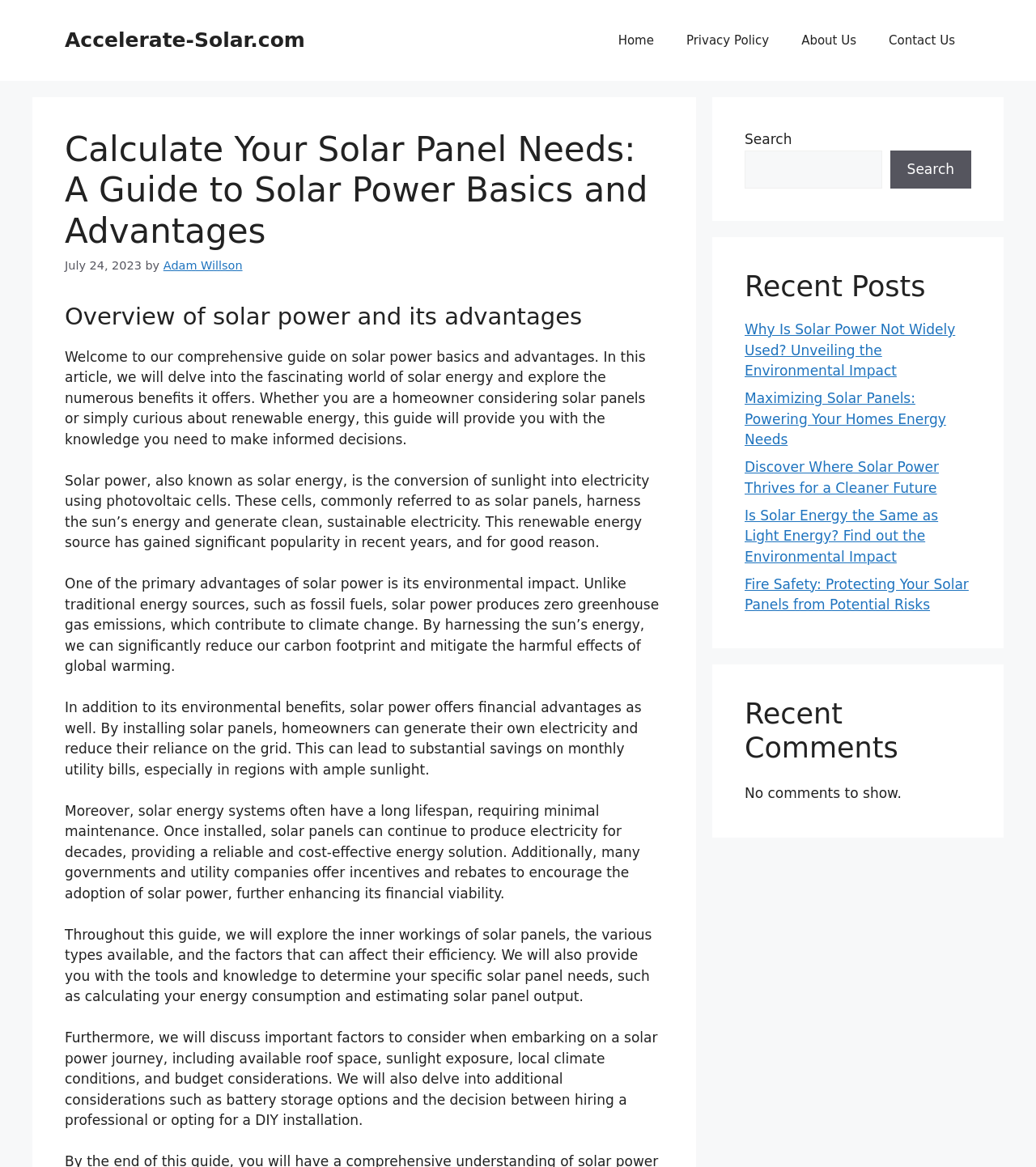Determine the bounding box coordinates for the area you should click to complete the following instruction: "Click the 'About Us' link".

[0.758, 0.014, 0.842, 0.055]